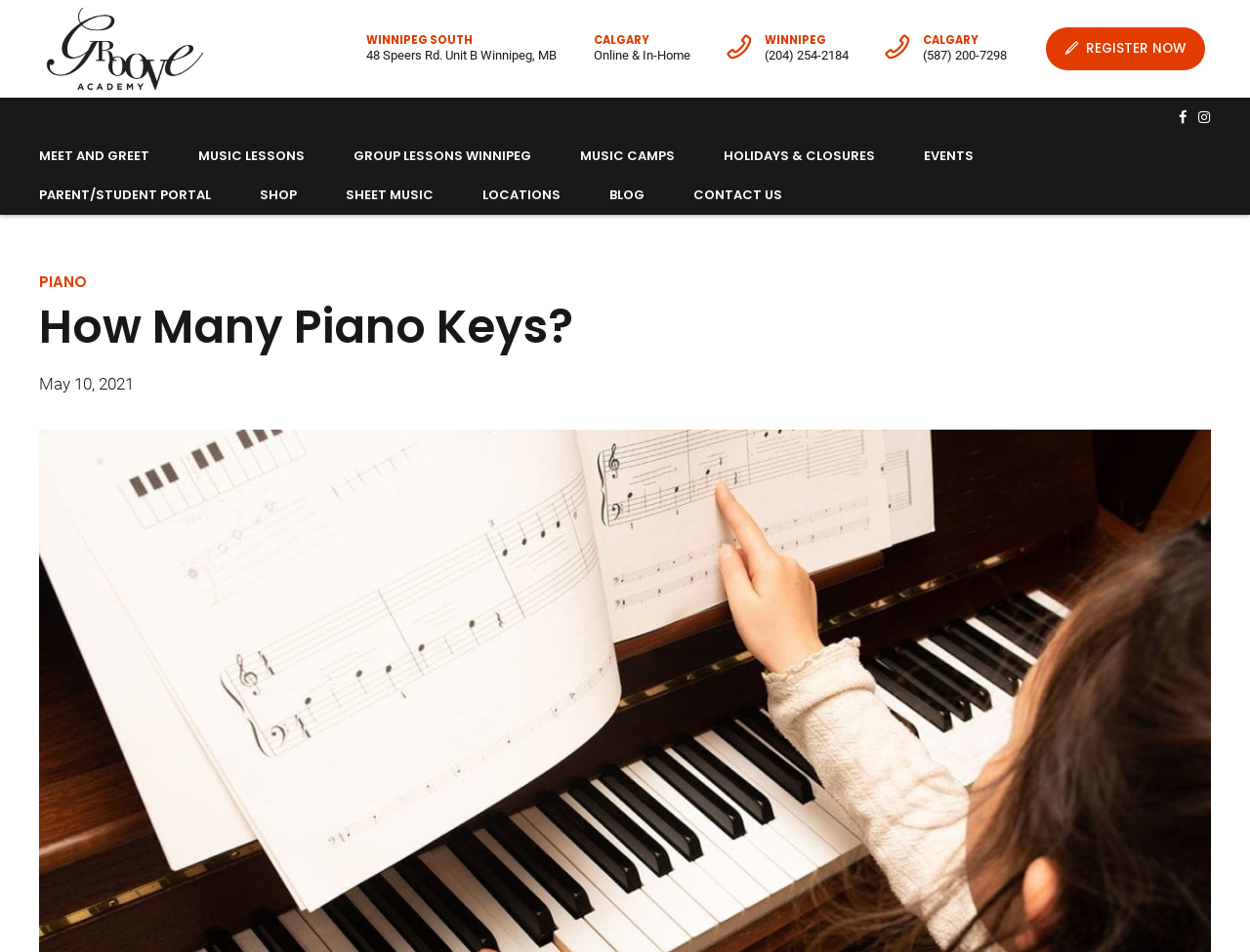What is the name of the academy?
Provide a detailed answer to the question, using the image to inform your response.

The name of the academy can be found in the top-left corner of the webpage, where it says 'Groove Academy' in a link element.